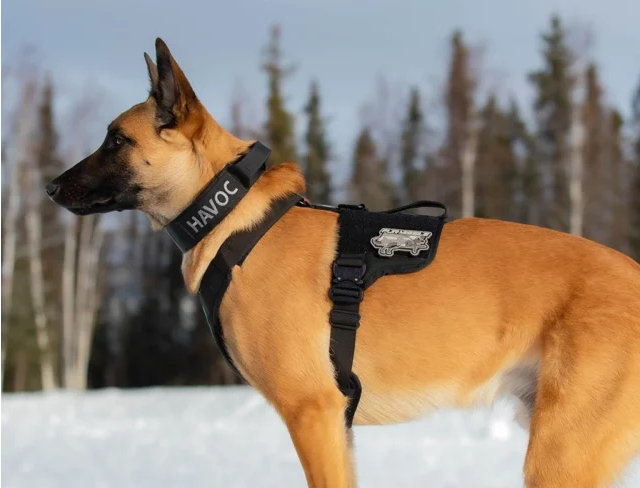Please provide a comprehensive response to the question below by analyzing the image: 
What is the purpose of the dog's harness?

The caption states that the harness is designed for both comfort and functionality, implying that it is intended to provide a comfortable fit for the dog while also serving a functional purpose, such as facilitating movement or activity.